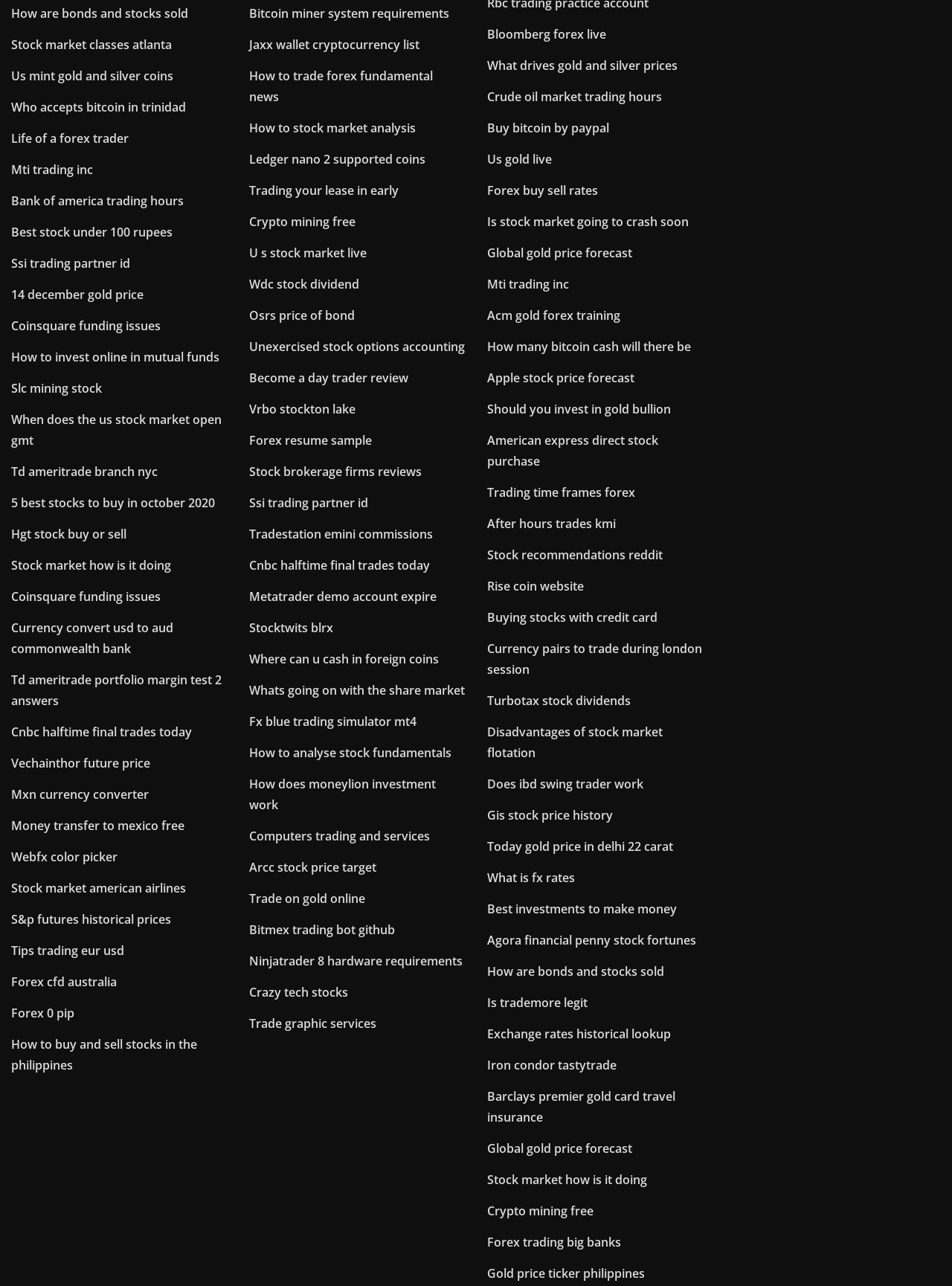Show the bounding box coordinates of the element that should be clicked to complete the task: "Open 'Stock market classes atlanta'".

[0.012, 0.029, 0.18, 0.041]